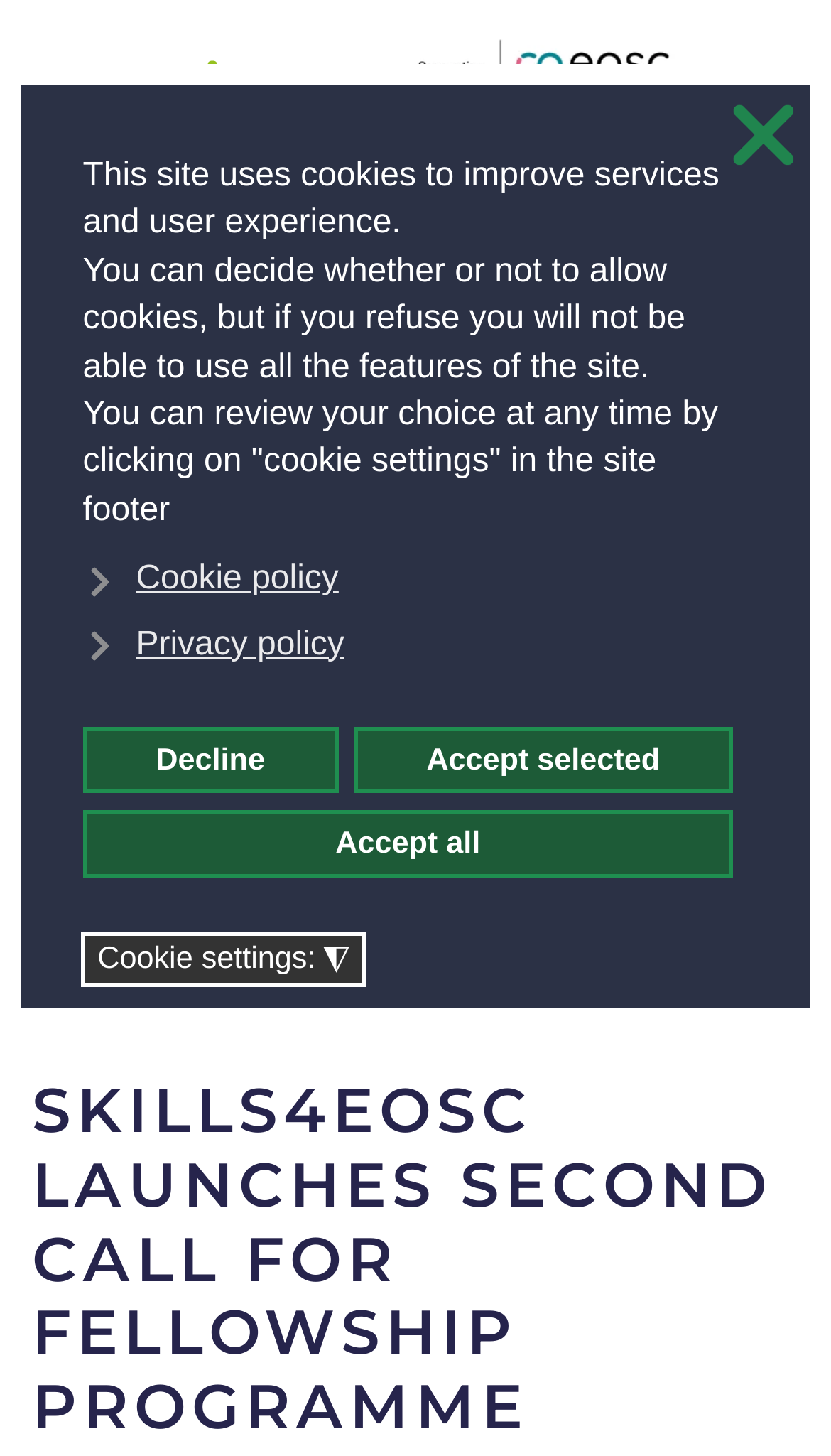Kindly respond to the following question with a single word or a brief phrase: 
What is the second call for?

Fellowship Programme